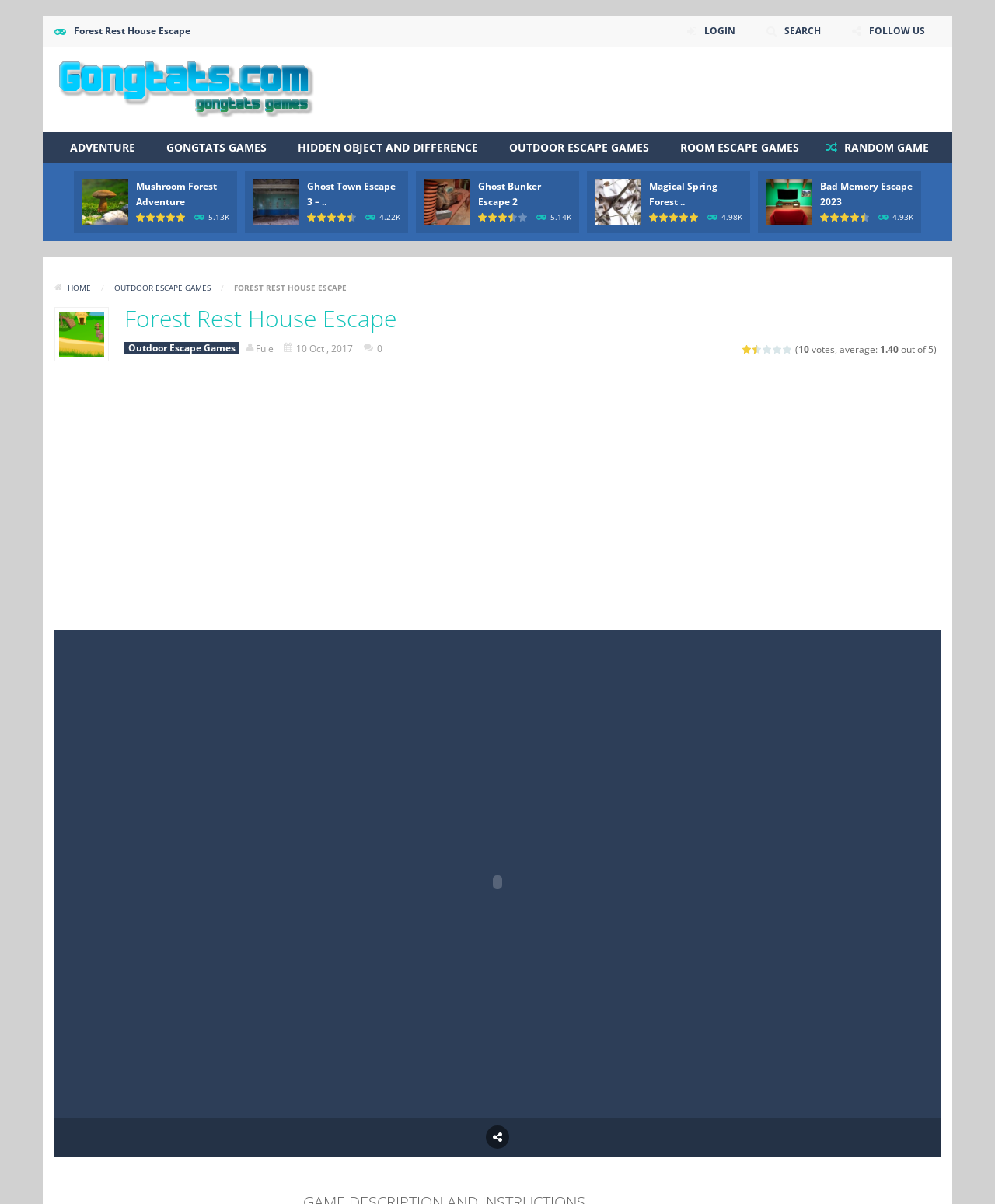Pinpoint the bounding box coordinates of the clickable element needed to complete the instruction: "Search for games". The coordinates should be provided as four float numbers between 0 and 1: [left, top, right, bottom].

[0.759, 0.013, 0.837, 0.039]